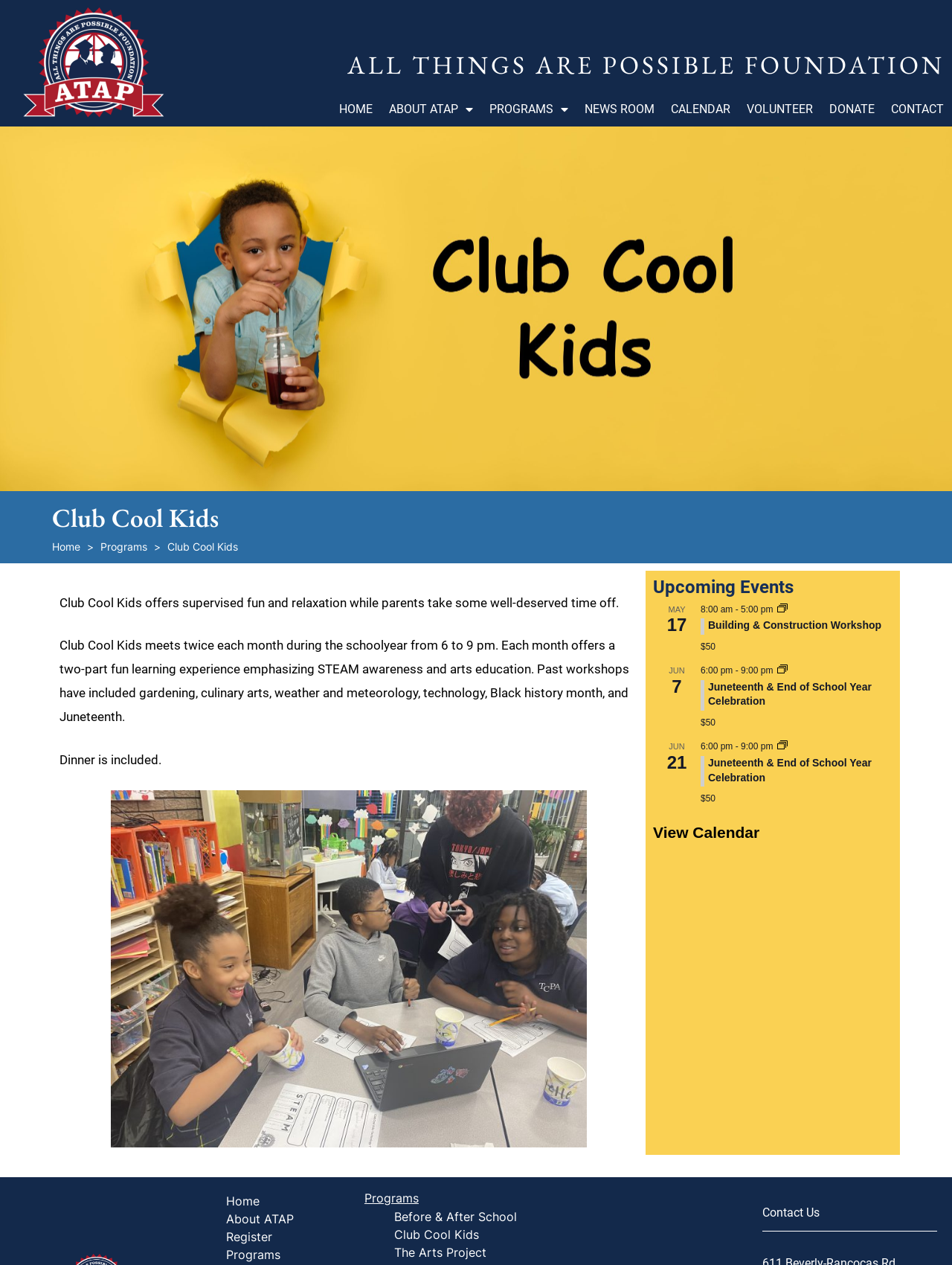Determine the bounding box coordinates of the clickable element necessary to fulfill the instruction: "Explore the 'PROGRAMS'". Provide the coordinates as four float numbers within the 0 to 1 range, i.e., [left, top, right, bottom].

[0.505, 0.073, 0.605, 0.1]